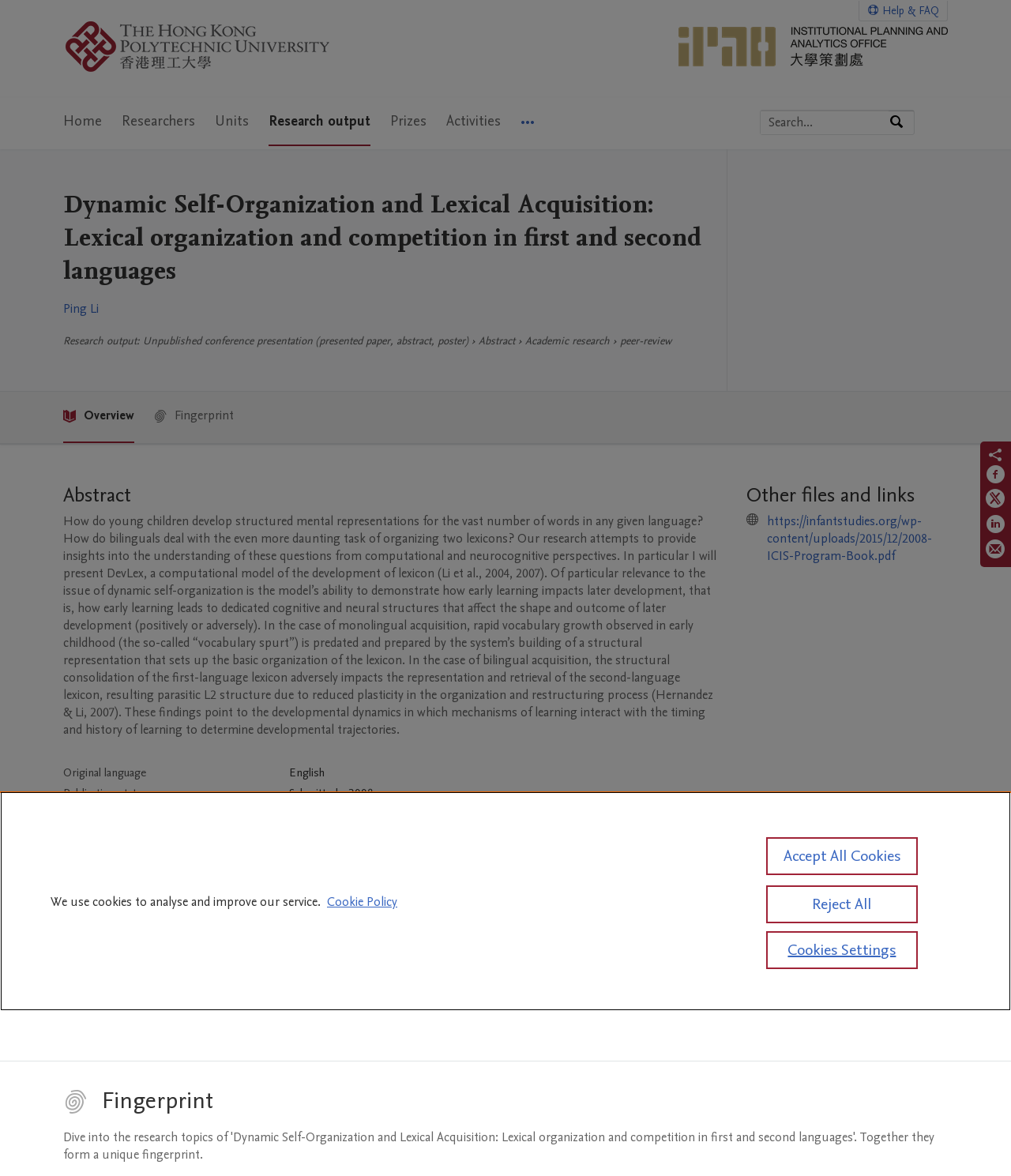Locate the bounding box coordinates of the element that should be clicked to execute the following instruction: "View 'PetSafe Come With Me Kitty'".

None